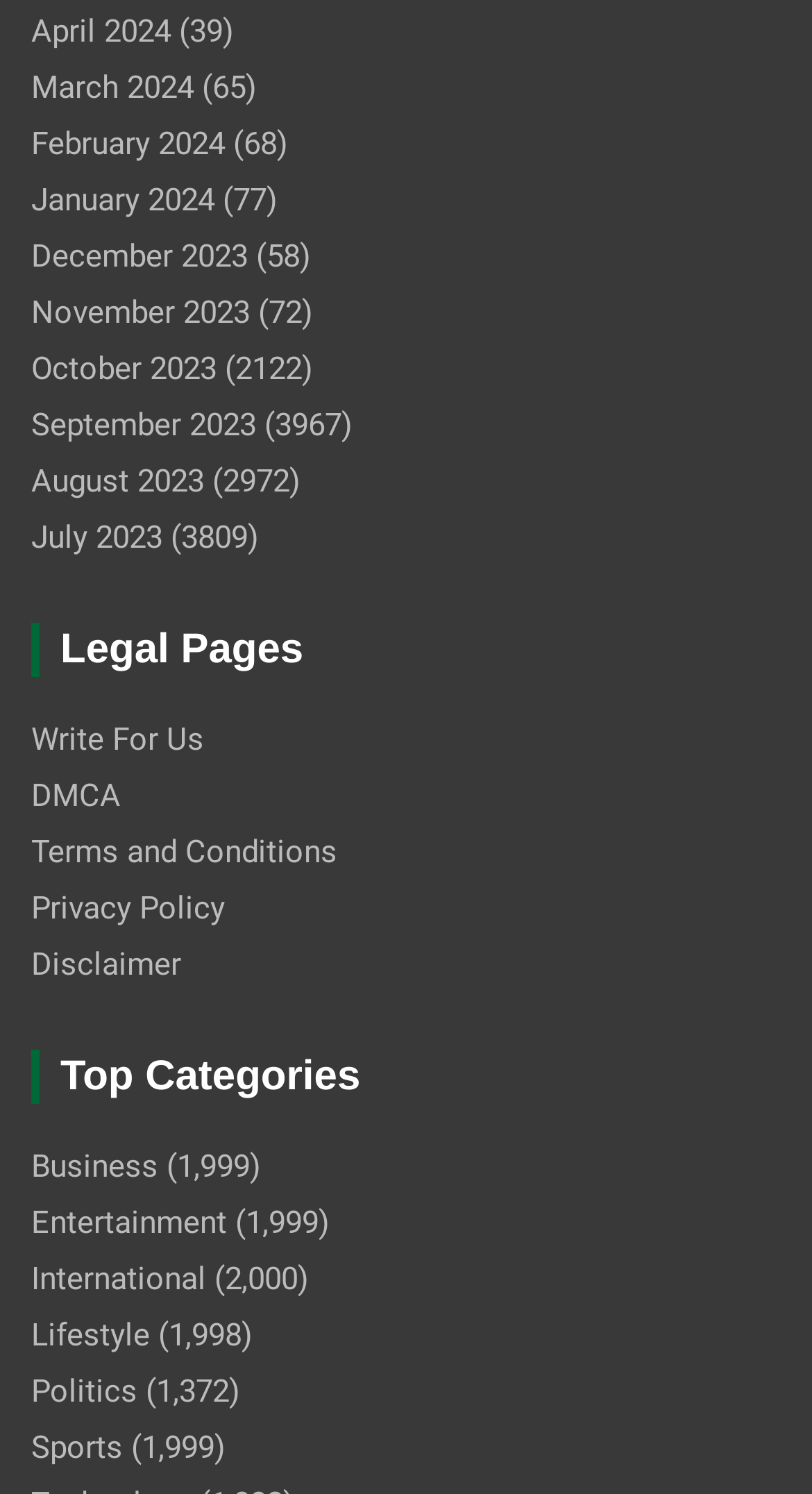How many categories are listed?
Provide a well-explained and detailed answer to the question.

I counted the number of links under the 'Top Categories' heading and found 7 categories listed, which are Business, Entertainment, International, Lifestyle, Politics, Sports.